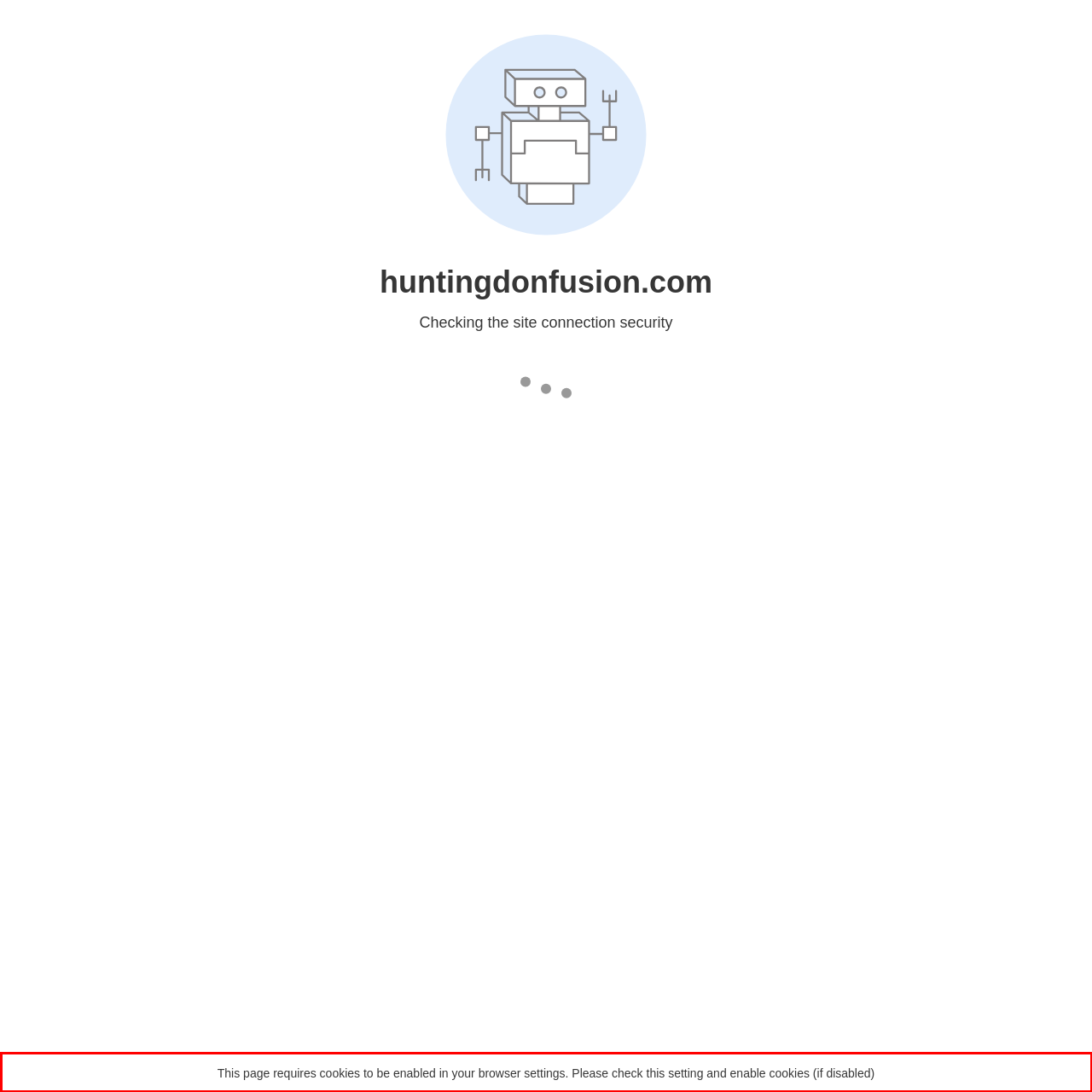Using OCR, extract the text content found within the red bounding box in the given webpage screenshot.

This page requires cookies to be enabled in your browser settings. Please check this setting and enable cookies (if disabled)